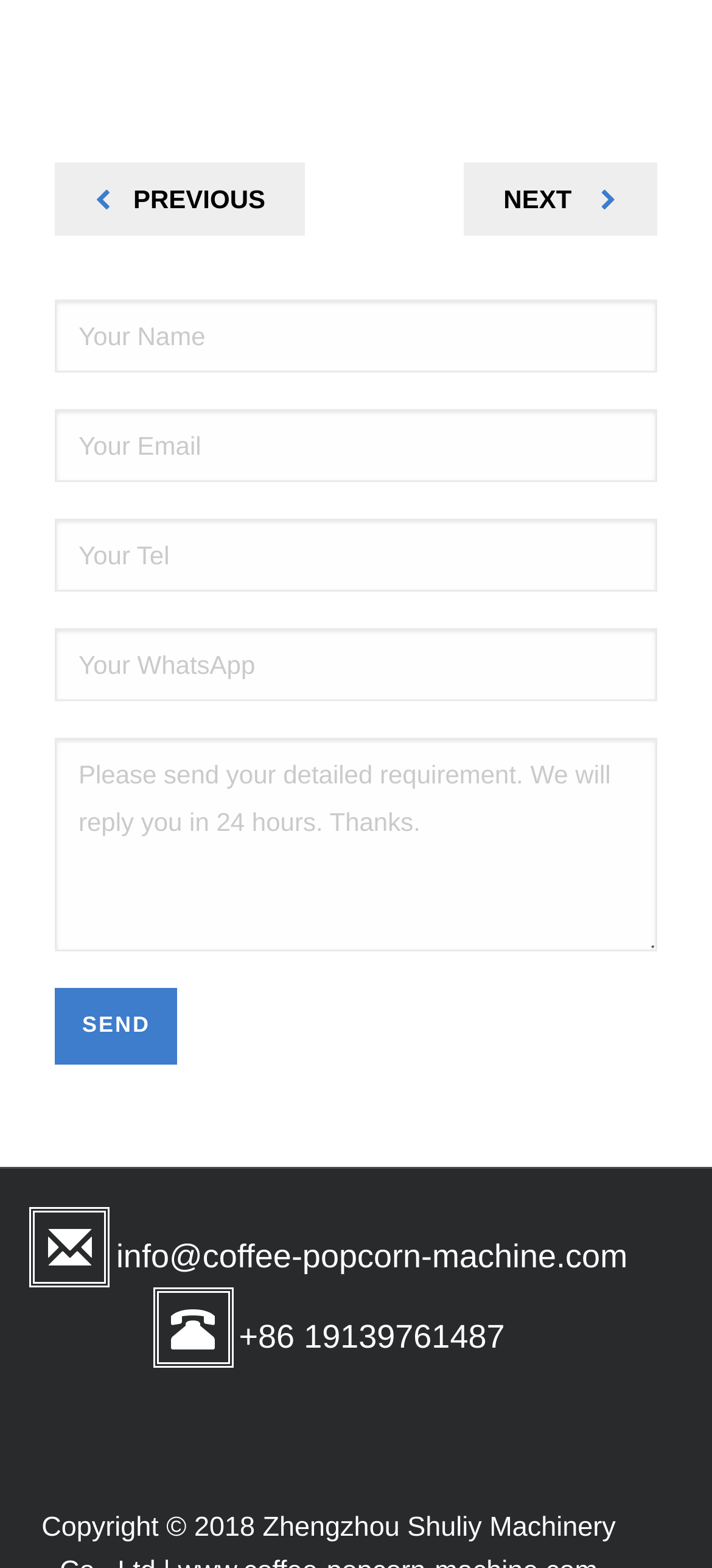Please find the bounding box coordinates of the section that needs to be clicked to achieve this instruction: "browse other topics in 'Which Product do you want Comodo to develop next?'".

None